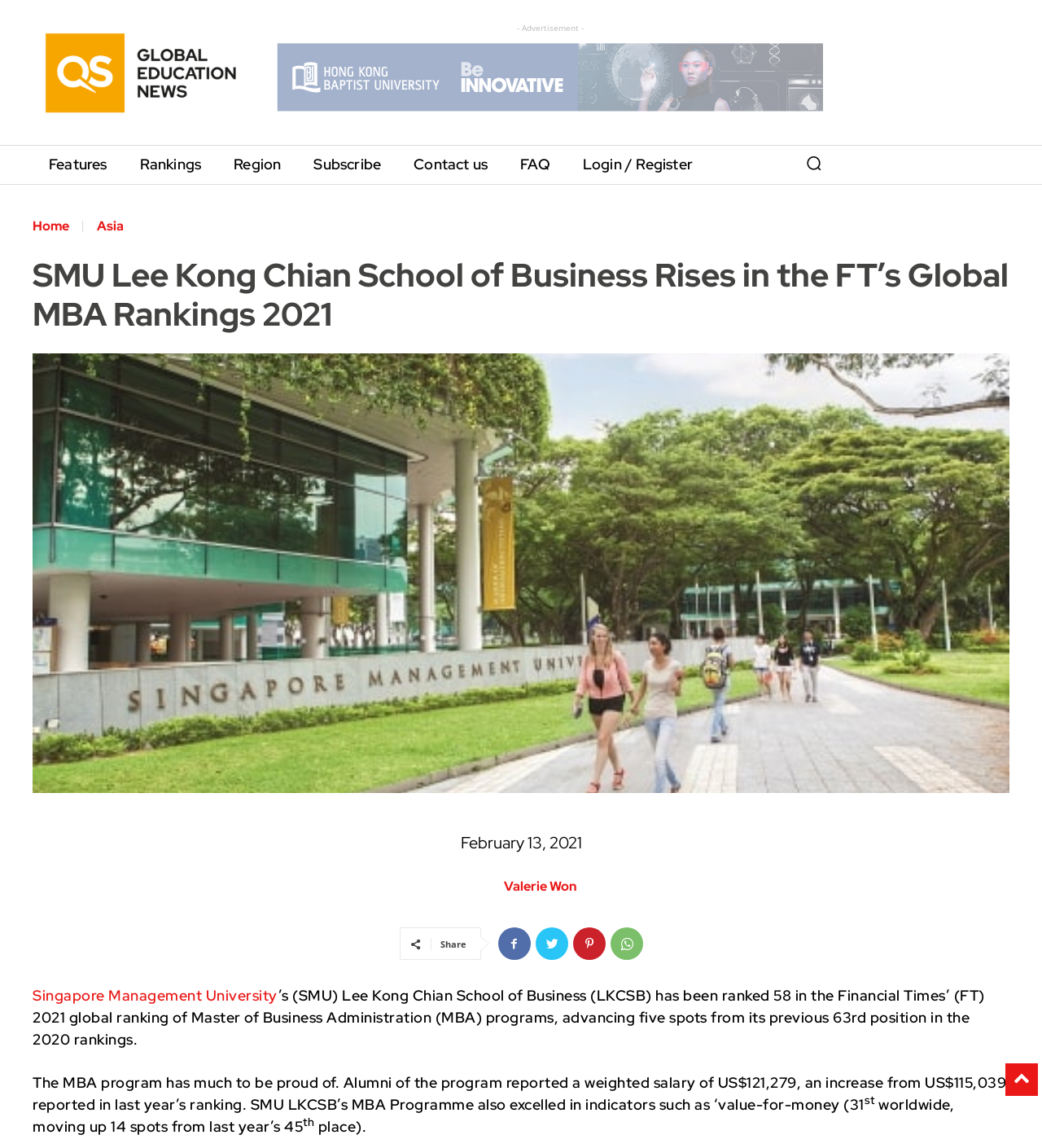Please specify the bounding box coordinates of the element that should be clicked to execute the given instruction: 'Click on the 'Share' button'. Ensure the coordinates are four float numbers between 0 and 1, expressed as [left, top, right, bottom].

[0.422, 0.817, 0.447, 0.828]